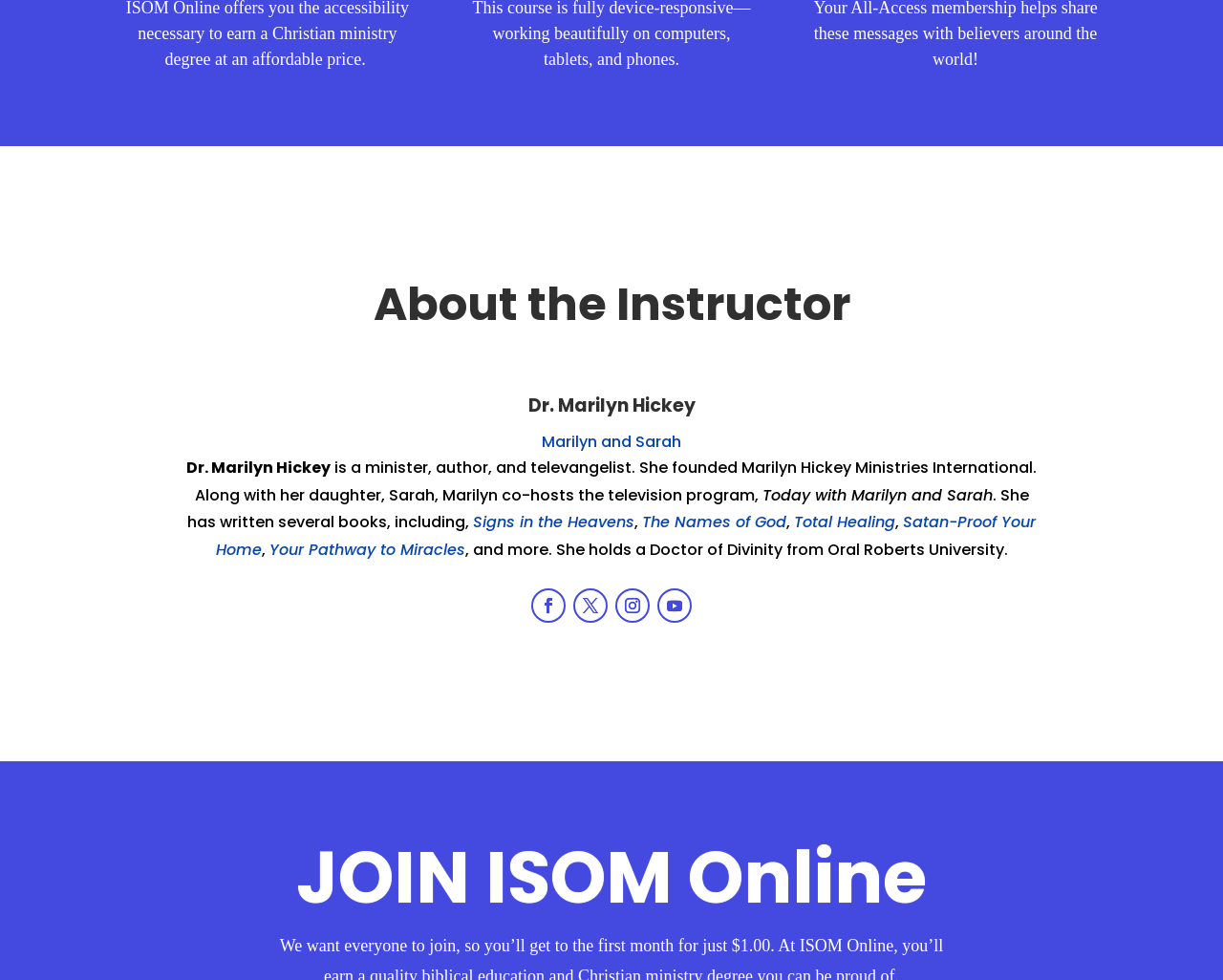Who is the instructor?
Can you give a detailed and elaborate answer to the question?

The webpage has a heading 'About the Instructor' followed by another heading 'Dr. Marilyn Hickey', which suggests that Dr. Marilyn Hickey is the instructor being referred to.